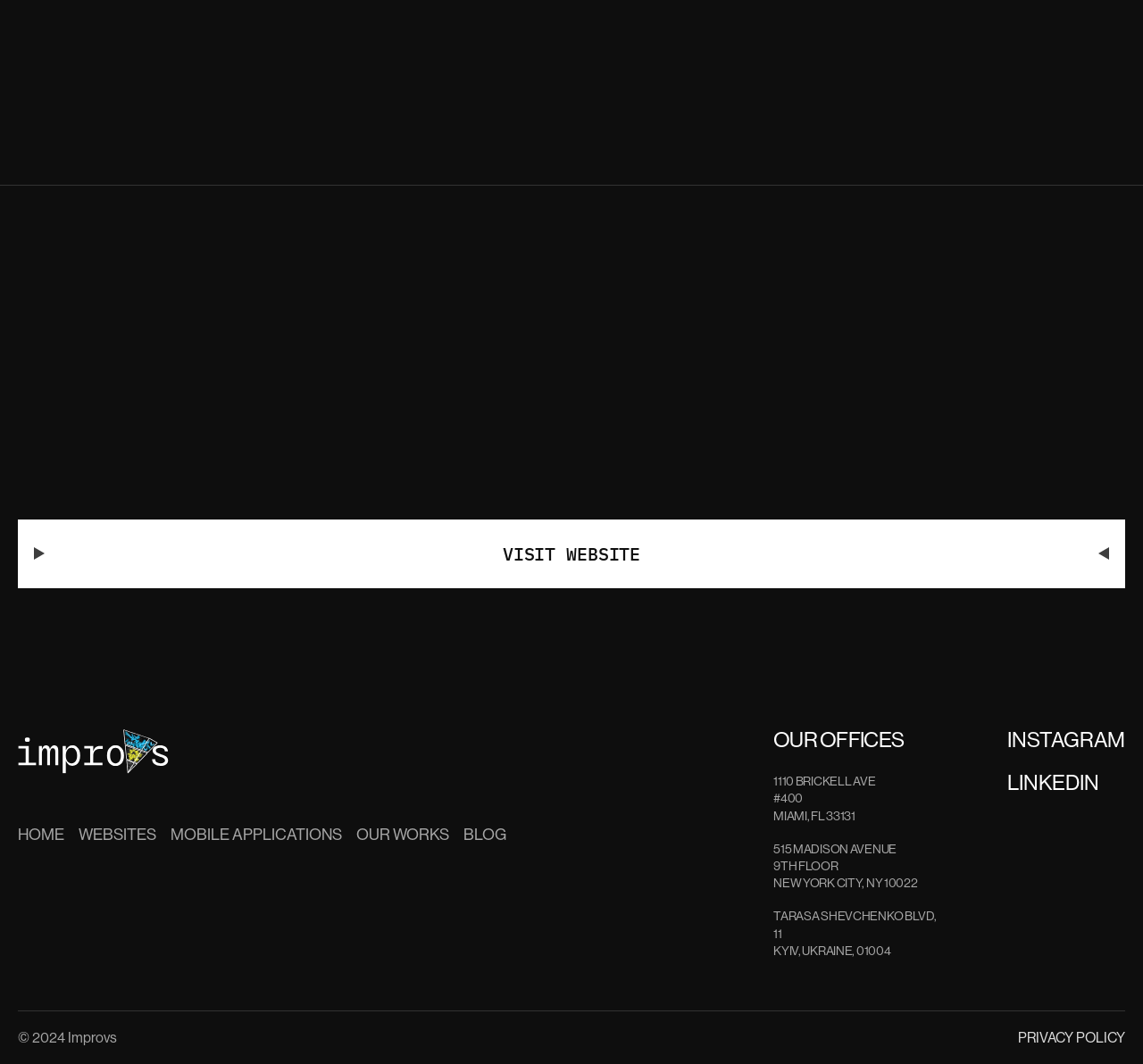What is the purpose of the links 'HOME', 'WEBSITES', 'MOBILE APPLICATIONS', 'OUR WORKS', and 'BLOG'?
Look at the image and respond with a one-word or short phrase answer.

Navigation